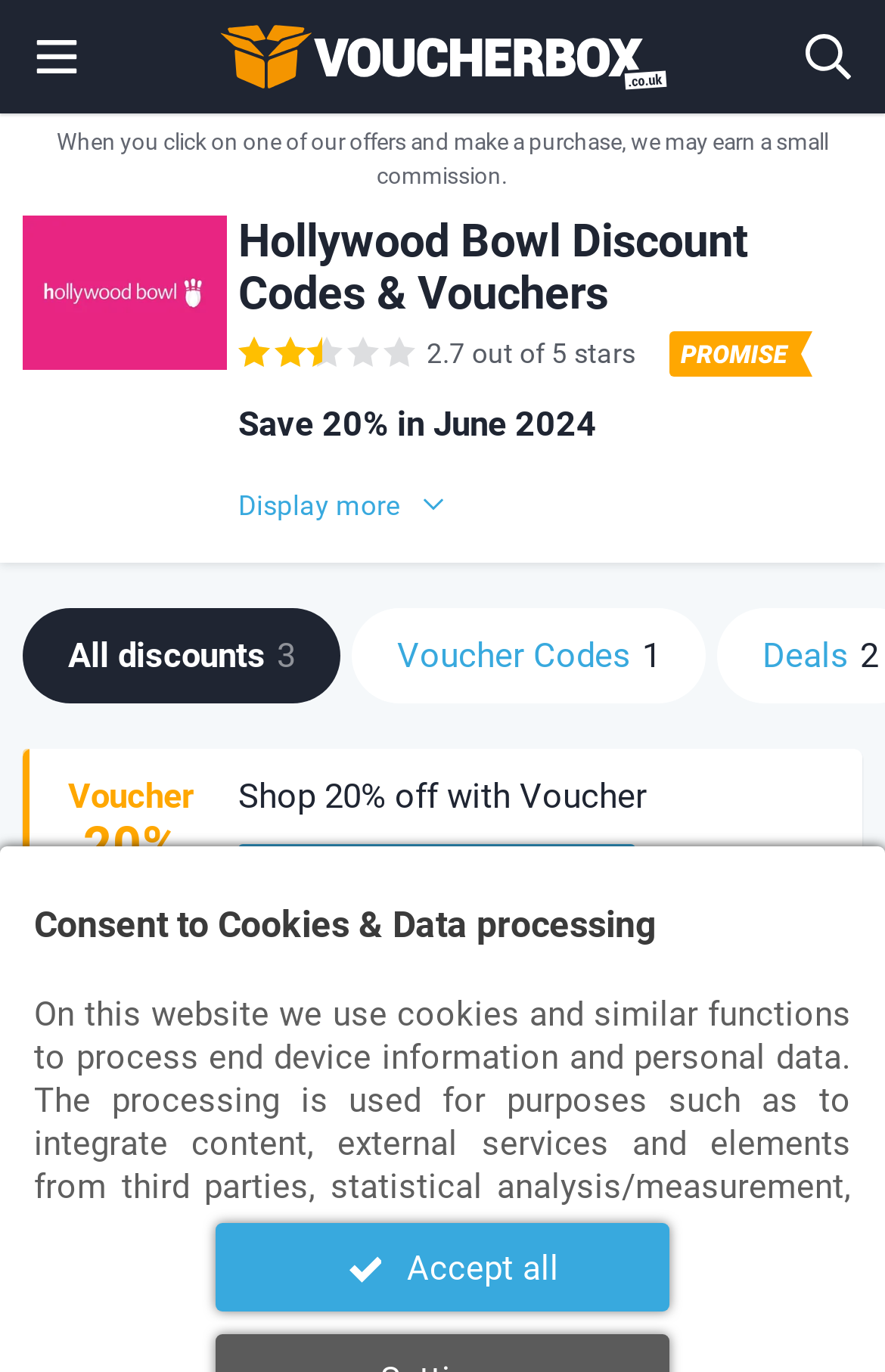Find the bounding box coordinates of the element's region that should be clicked in order to follow the given instruction: "Search for a shop". The coordinates should consist of four float numbers between 0 and 1, i.e., [left, top, right, bottom].

[0.026, 0.012, 0.872, 0.07]